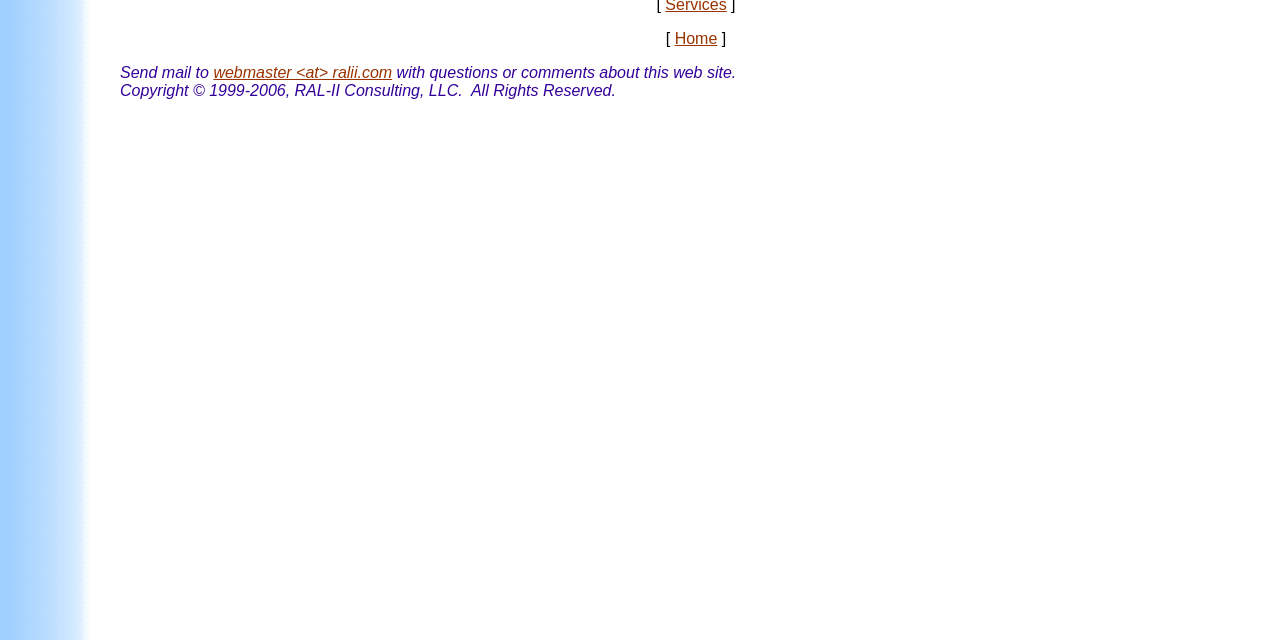Determine the bounding box coordinates of the UI element described below. Use the format (top-left x, top-left y, bottom-right x, bottom-right y) with floating point numbers between 0 and 1: Home

[0.527, 0.048, 0.56, 0.074]